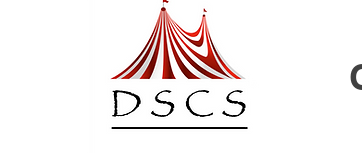What does the logo convey about the organization?
Please provide a comprehensive answer based on the visual information in the image.

The DSCS logo conveys a sense of tradition and merriment, emphasizing the organization's connection to local festivities and its role in fostering community engagement, which is reflected in the design of the stylized circus tent and the elegant font used for the initials 'DSCS'.